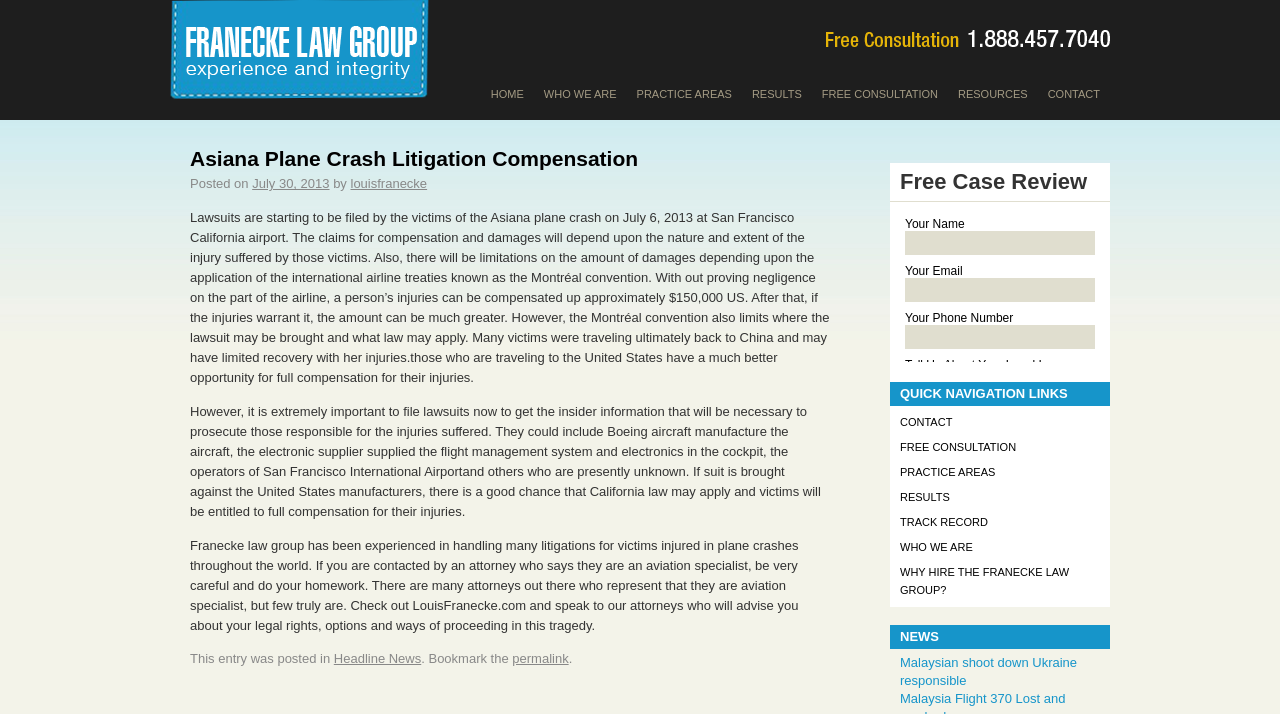Determine the bounding box coordinates of the element's region needed to click to follow the instruction: "Click the 'FREE CONSULTATION' link". Provide these coordinates as four float numbers between 0 and 1, formatted as [left, top, right, bottom].

[0.634, 0.105, 0.741, 0.158]